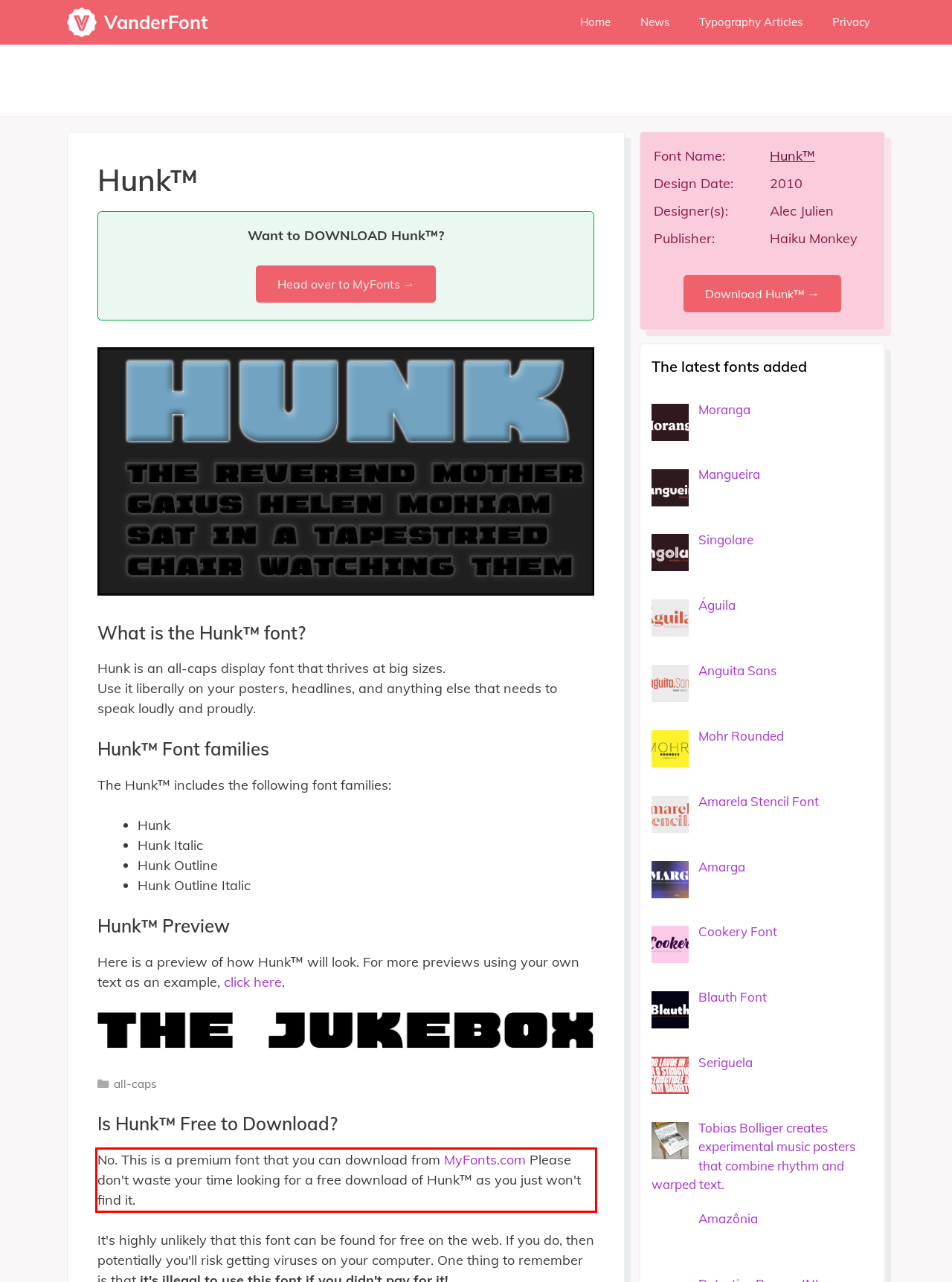Analyze the screenshot of the webpage that features a red bounding box and recognize the text content enclosed within this red bounding box.

No. This is a premium font that you can download from MyFonts.com Please don't waste your time looking for a free download of Hunk™ as you just won't find it.